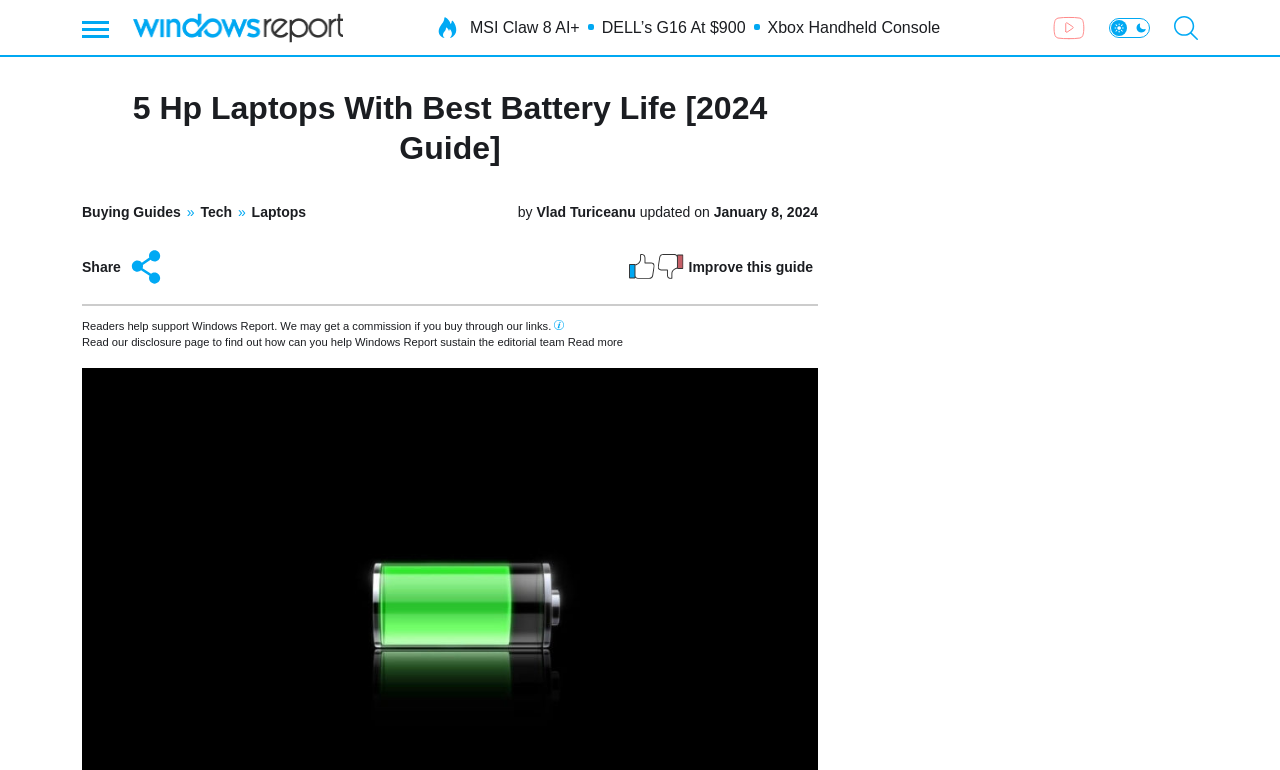Determine the bounding box coordinates of the clickable element to complete this instruction: "Go to Windows Report". Provide the coordinates in the format of four float numbers between 0 and 1, [left, top, right, bottom].

[0.104, 0.013, 0.268, 0.058]